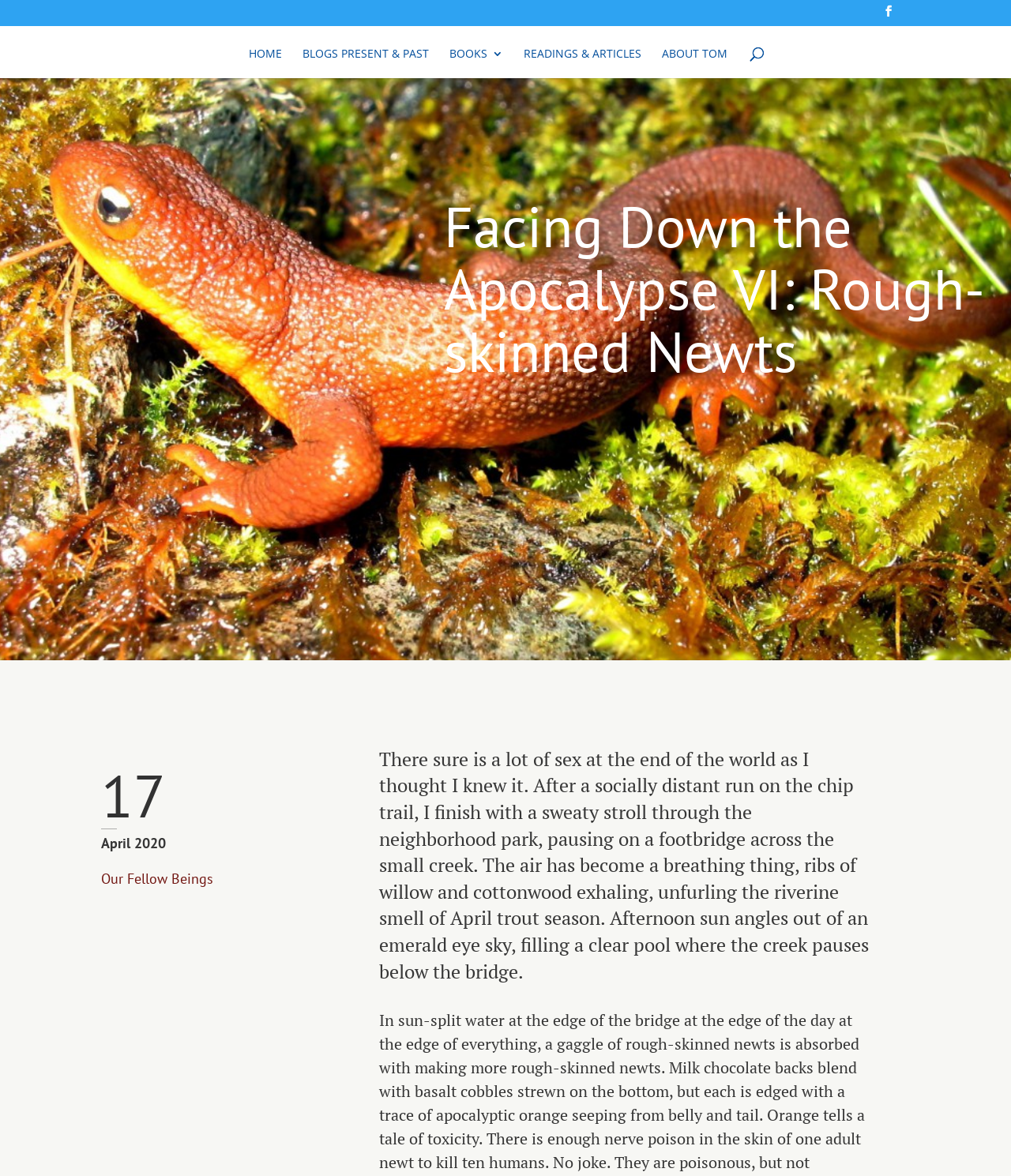Extract the bounding box coordinates for the described element: "name="s" placeholder="Search …" title="Search for:"". The coordinates should be represented as four float numbers between 0 and 1: [left, top, right, bottom].

[0.053, 0.021, 0.953, 0.022]